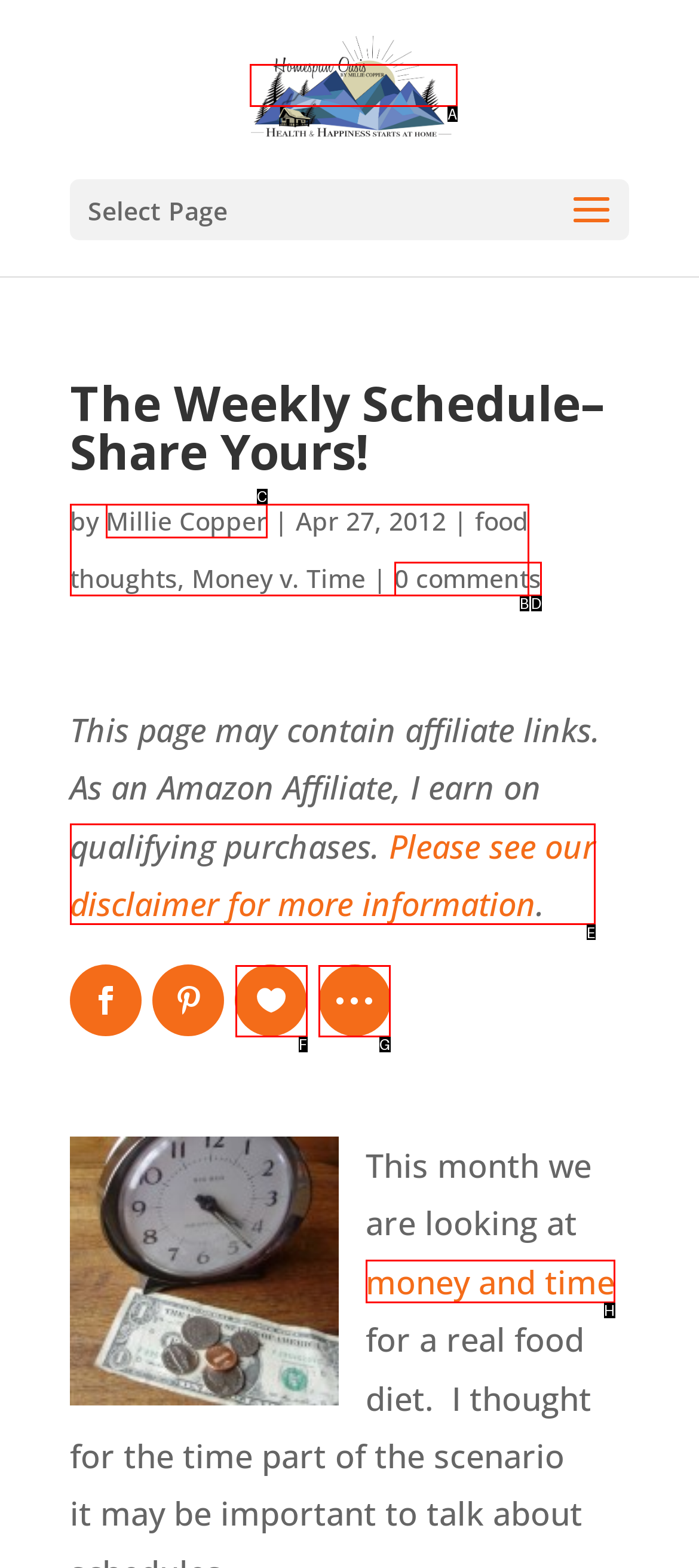For the task: Visit Homespun Oasis by Millie Copper, specify the letter of the option that should be clicked. Answer with the letter only.

A